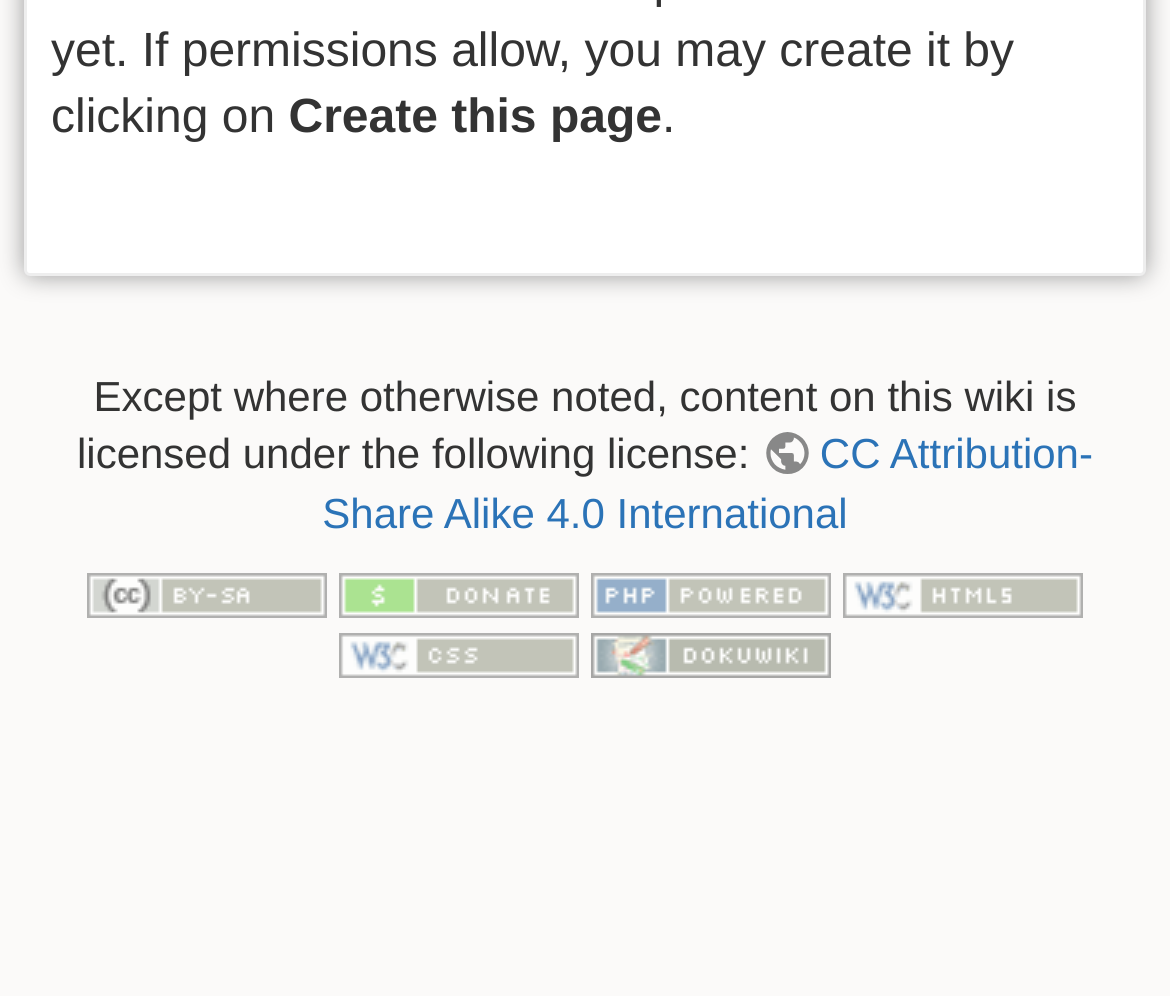From the webpage screenshot, identify the region described by title="Powered by PHP". Provide the bounding box coordinates as (top-left x, top-left y, bottom-right x, bottom-right y), with each value being a floating point number between 0 and 1.

[0.505, 0.571, 0.71, 0.619]